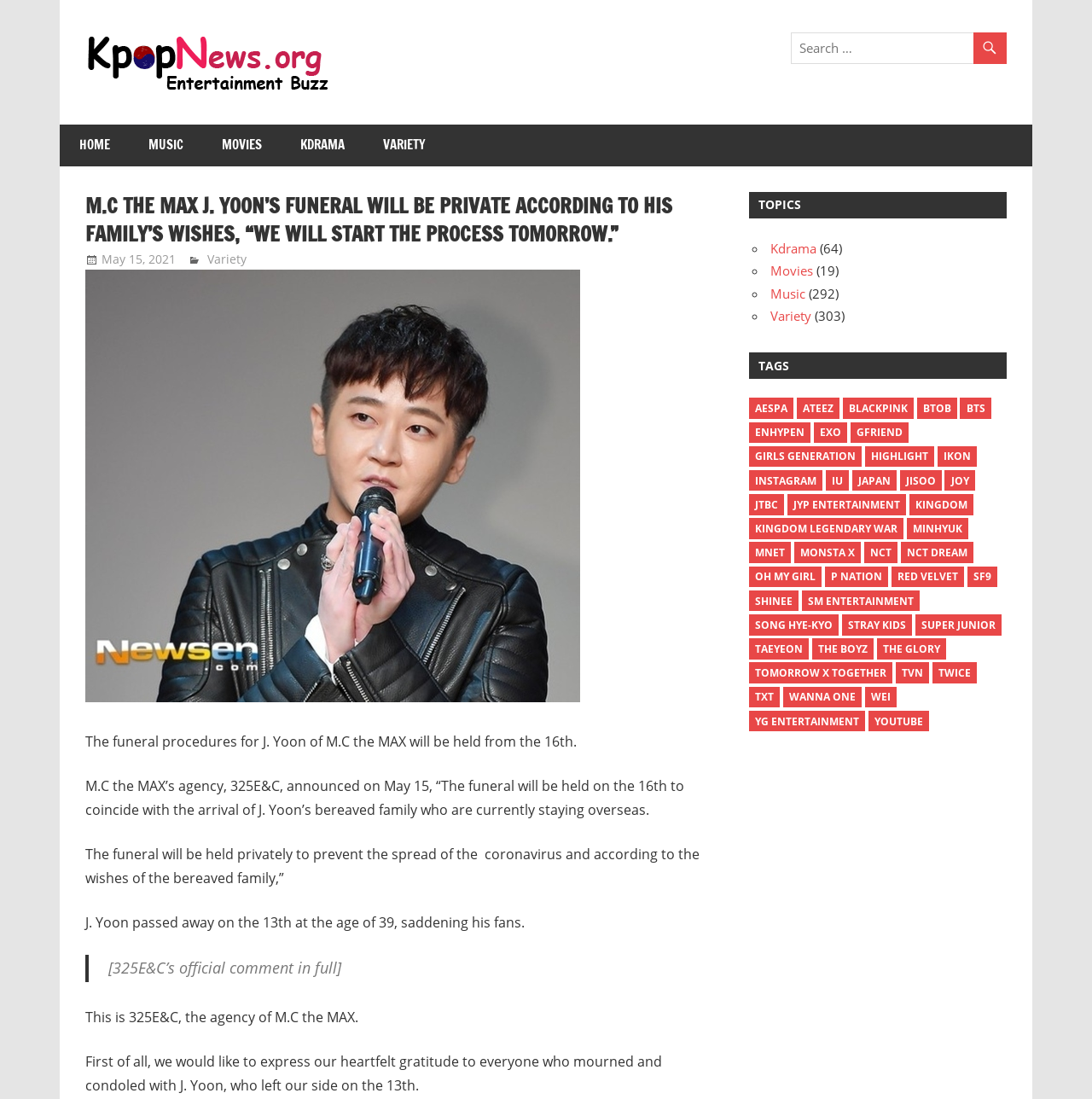Please answer the following question using a single word or phrase: 
When will the funeral of J. Yoon be held?

16th